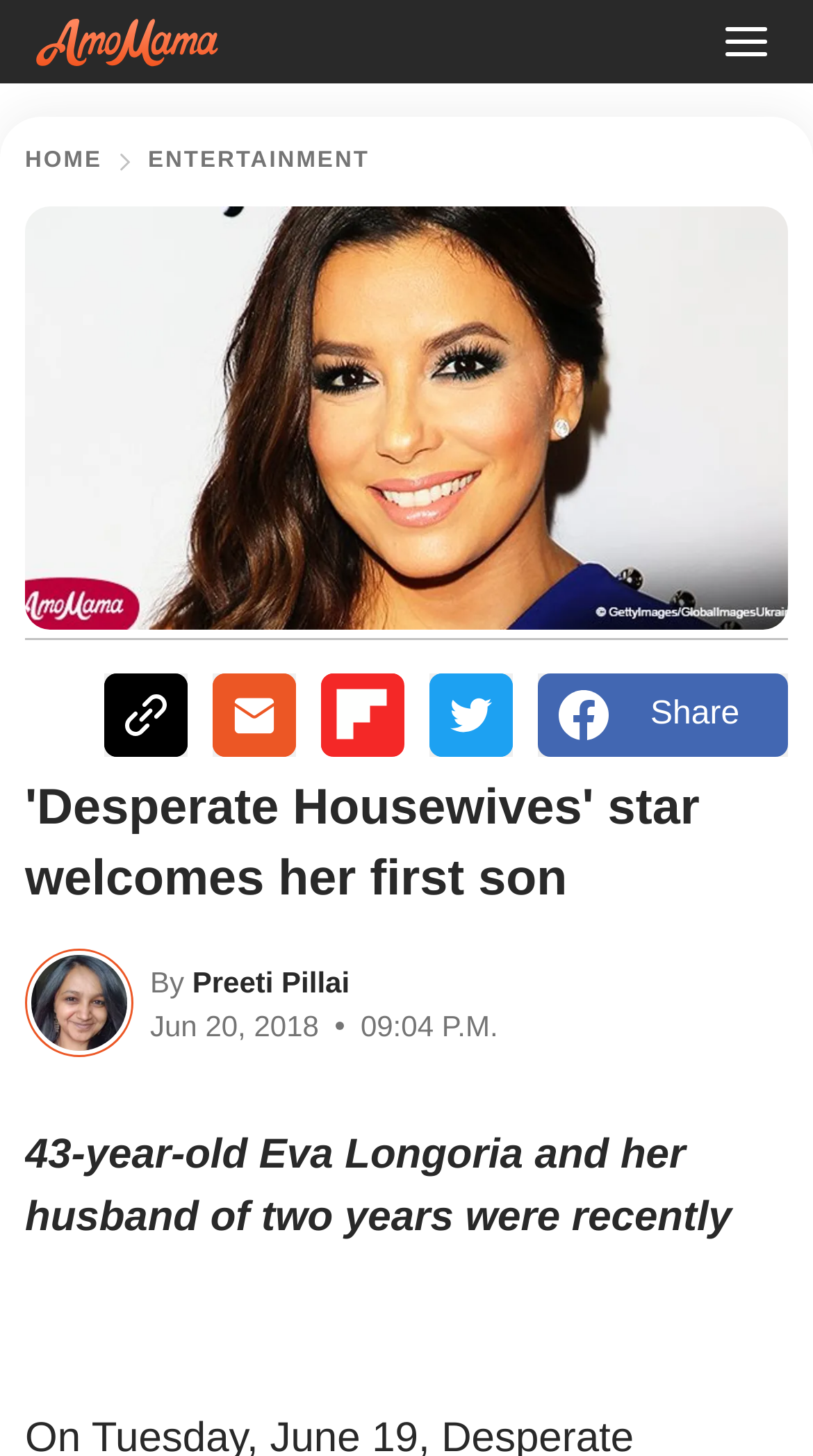Please answer the following query using a single word or phrase: 
When was the article published?

Jun 20, 2018